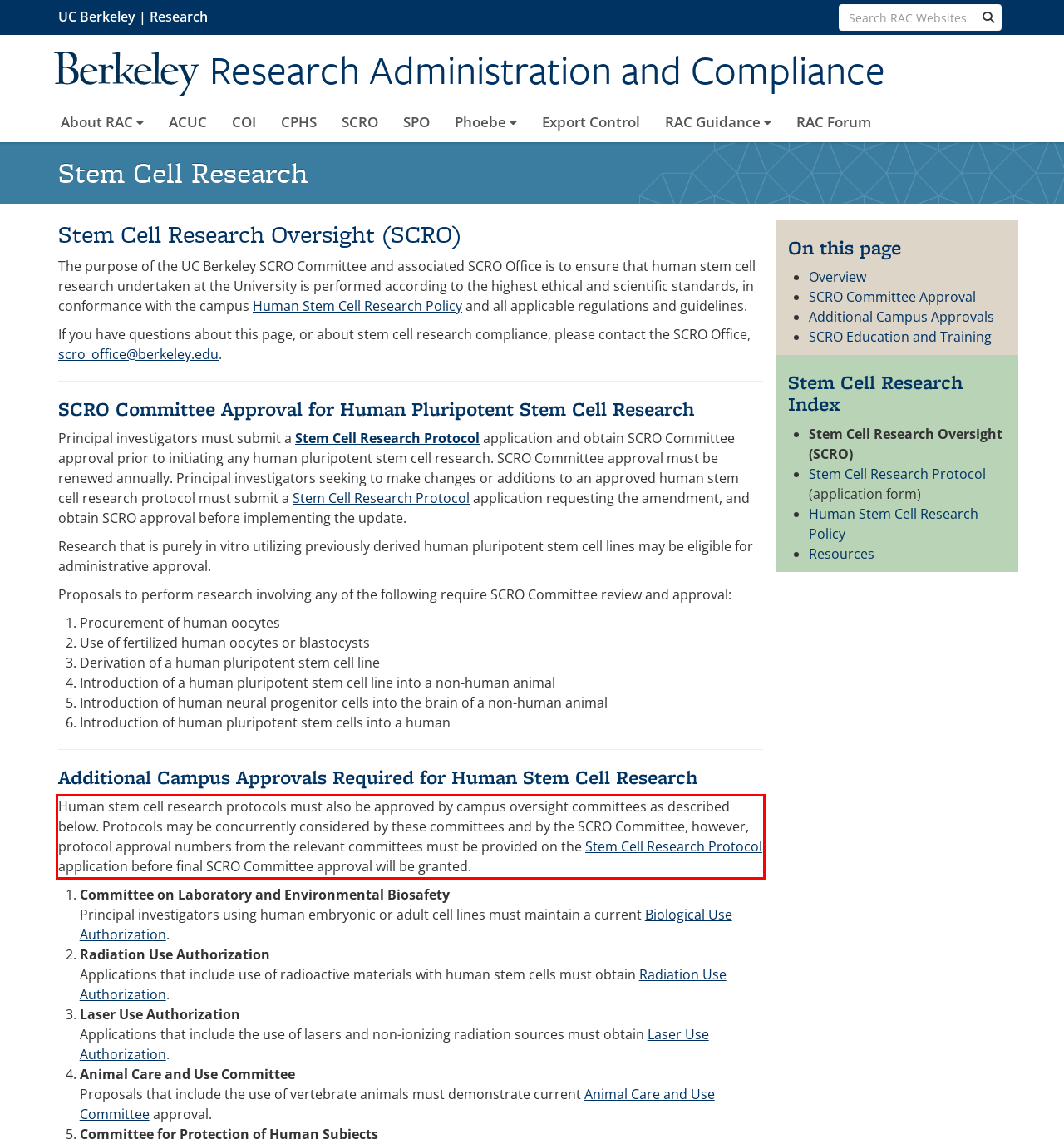You are provided with a screenshot of a webpage featuring a red rectangle bounding box. Extract the text content within this red bounding box using OCR.

Human stem cell research protocols must also be approved by campus oversight committees as described below. Protocols may be concurrently considered by these committees and by the SCRO Committee, however, protocol approval numbers from the relevant committees must be provided on the Stem Cell Research Protocol application before final SCRO Committee approval will be granted.